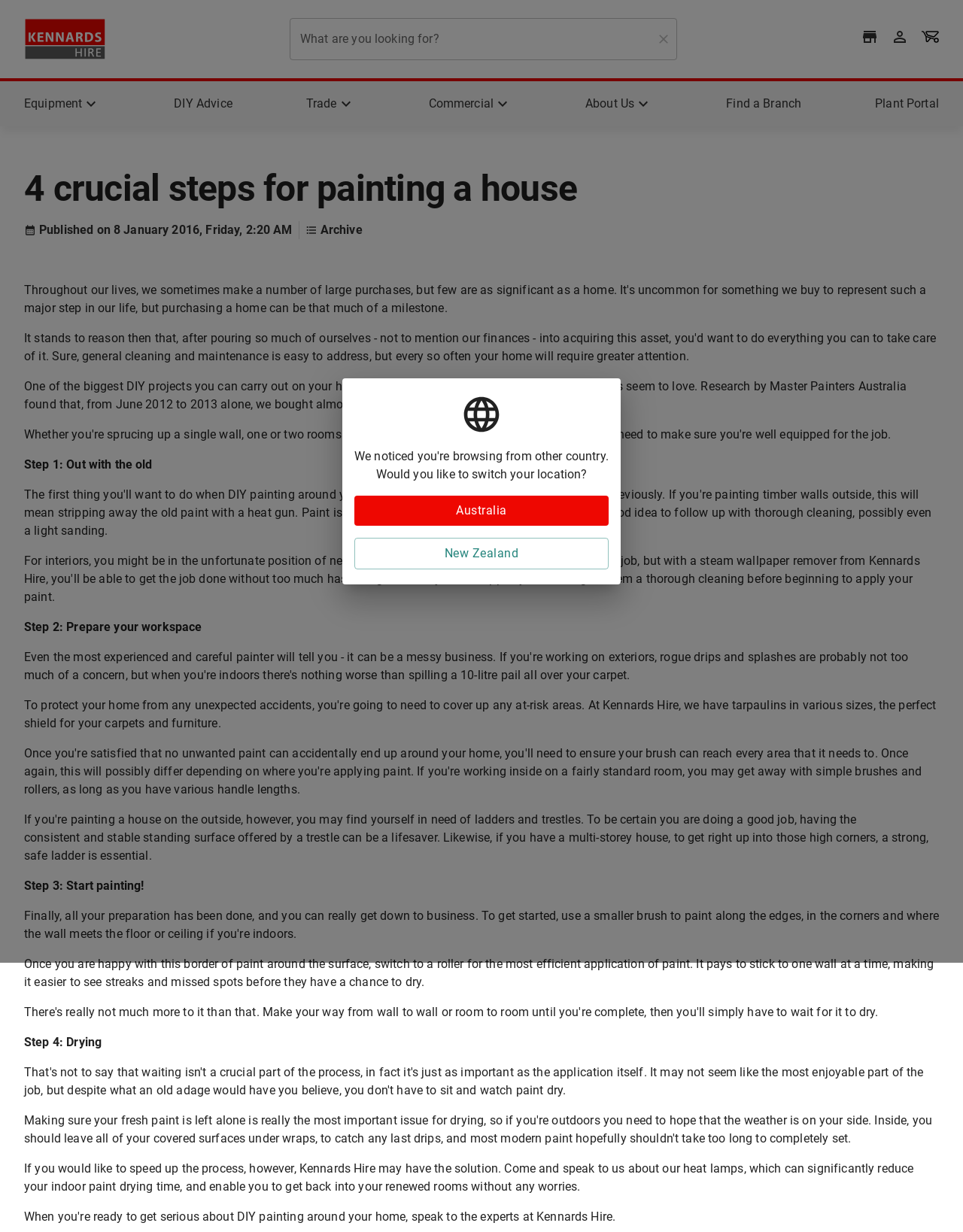Please determine the bounding box coordinates for the element that should be clicked to follow these instructions: "Switch to Australia location".

[0.368, 0.402, 0.632, 0.427]